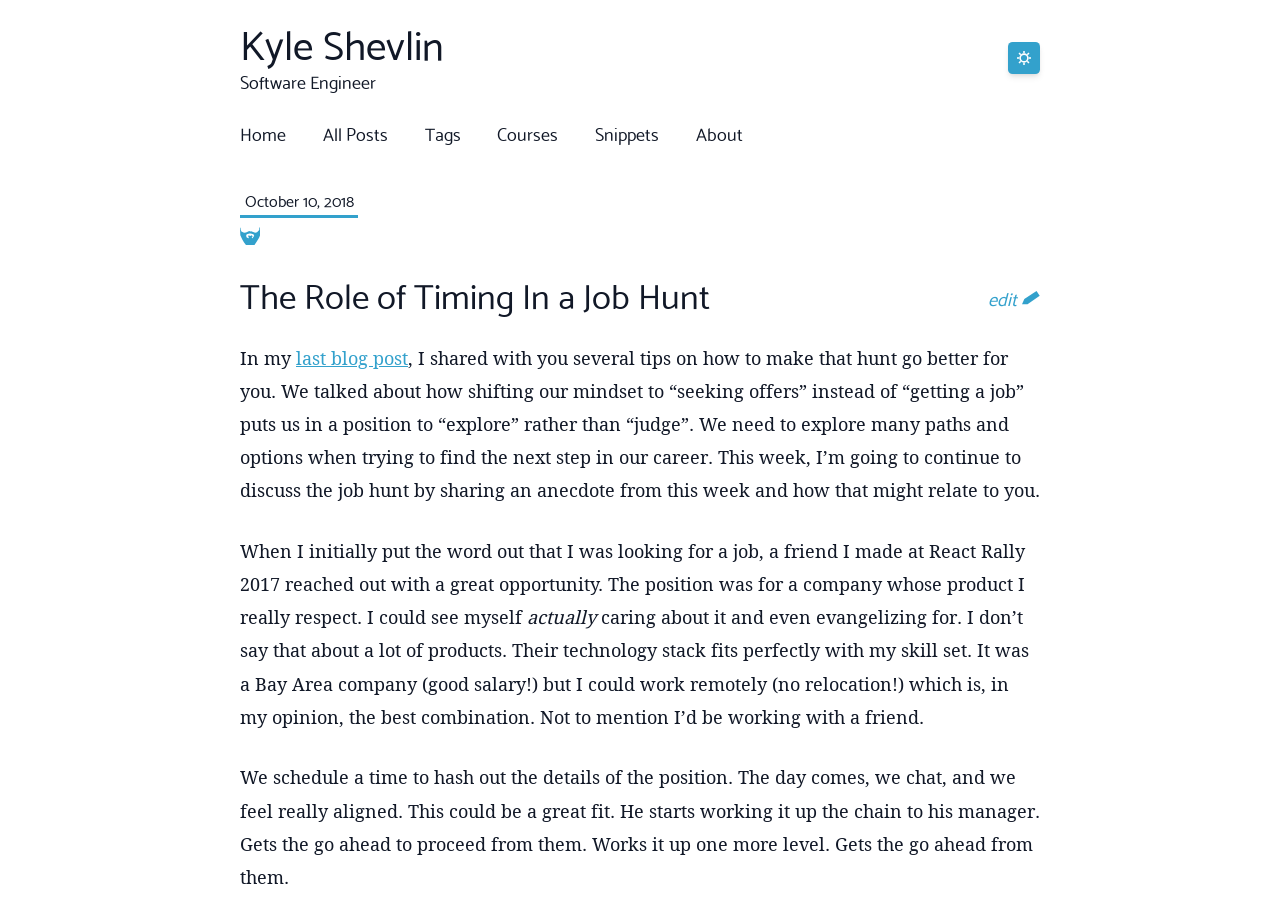Answer briefly with one word or phrase:
What is the topic of the blog post?

Job hunt